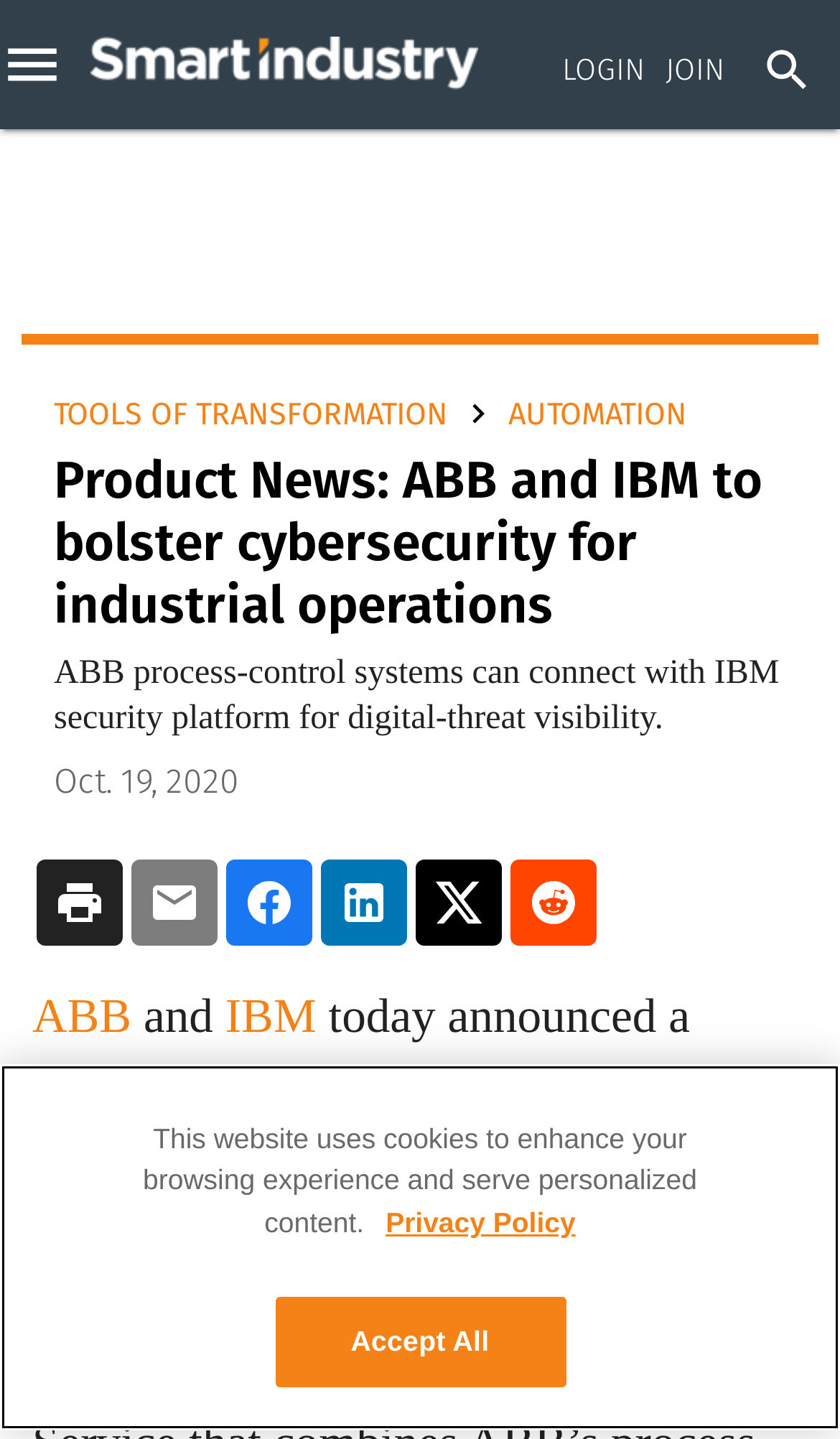Based on the element description: "Industrial IoT Platforms/Networks", identify the bounding box coordinates for this UI element. The coordinates must be four float numbers between 0 and 1, listed as [left, top, right, bottom].

[0.041, 0.79, 0.692, 0.819]